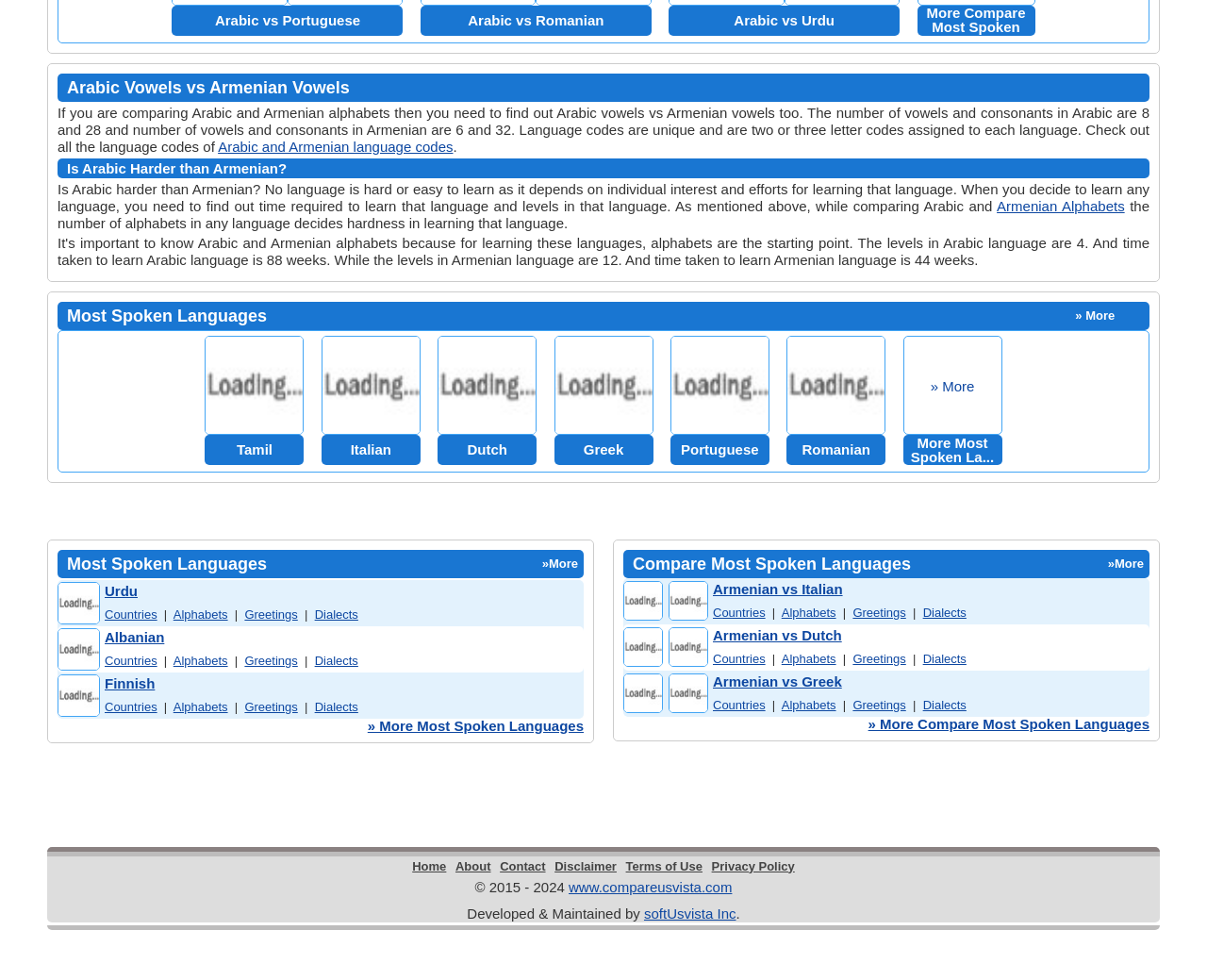Highlight the bounding box coordinates of the element that should be clicked to carry out the following instruction: "View Urdu language details". The coordinates must be given as four float numbers ranging from 0 to 1, i.e., [left, top, right, bottom].

[0.048, 0.605, 0.083, 0.622]